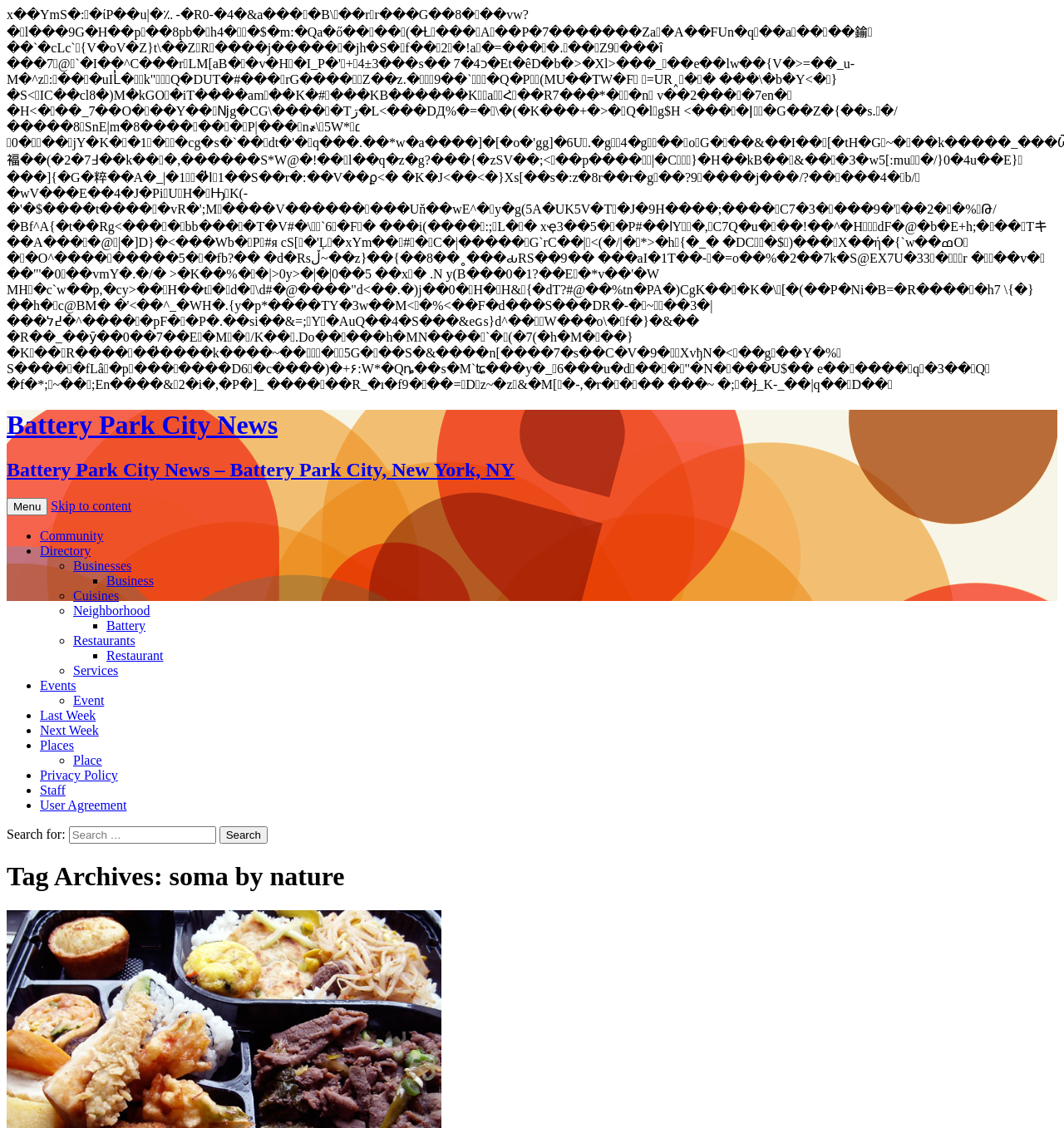Locate the bounding box coordinates of the element to click to perform the following action: 'Click on Battery Park City News'. The coordinates should be given as four float values between 0 and 1, in the form of [left, top, right, bottom].

[0.006, 0.364, 0.994, 0.427]